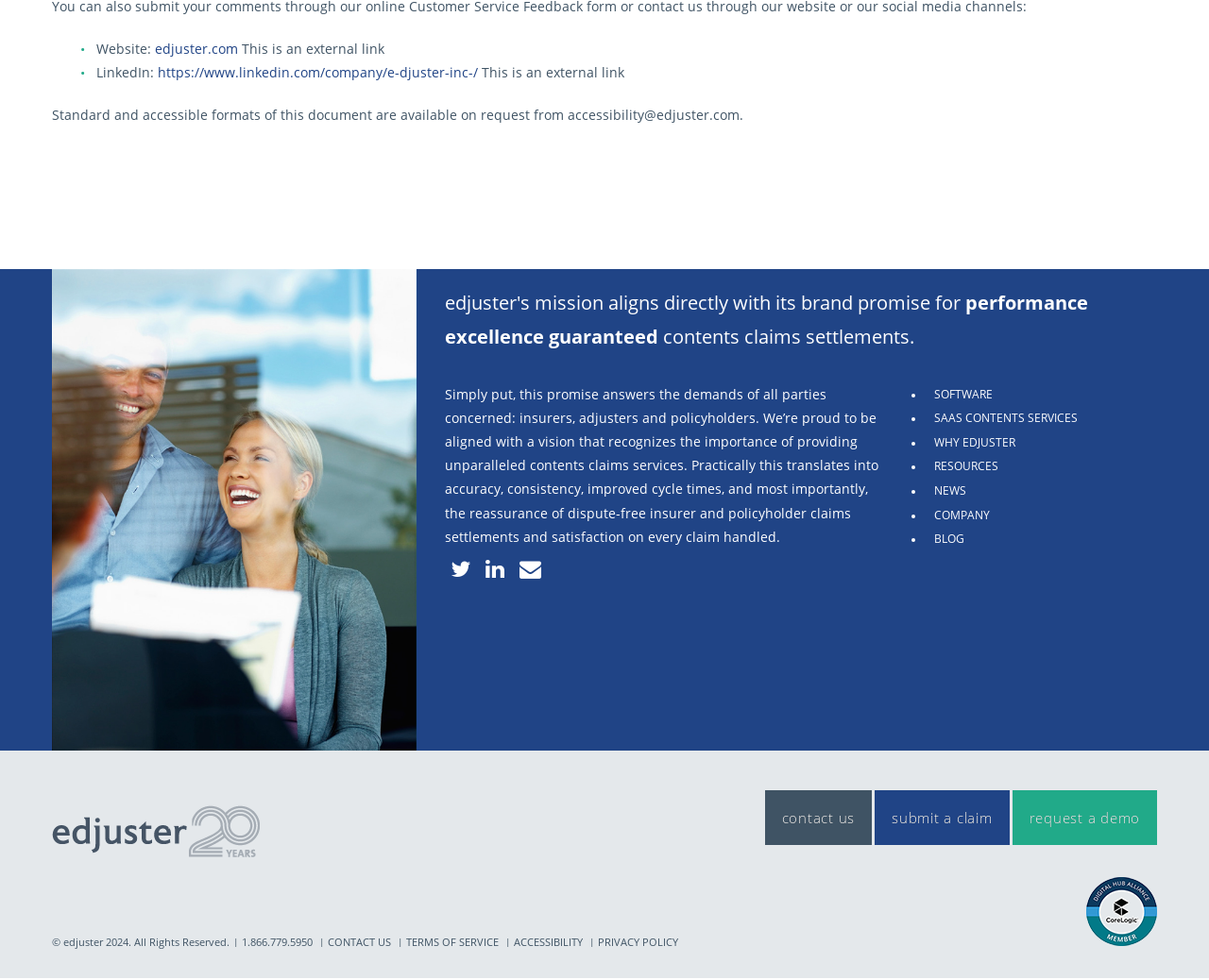Please determine the bounding box coordinates of the element to click on in order to accomplish the following task: "Explore the 'Recent Posts' section". Ensure the coordinates are four float numbers ranging from 0 to 1, i.e., [left, top, right, bottom].

None